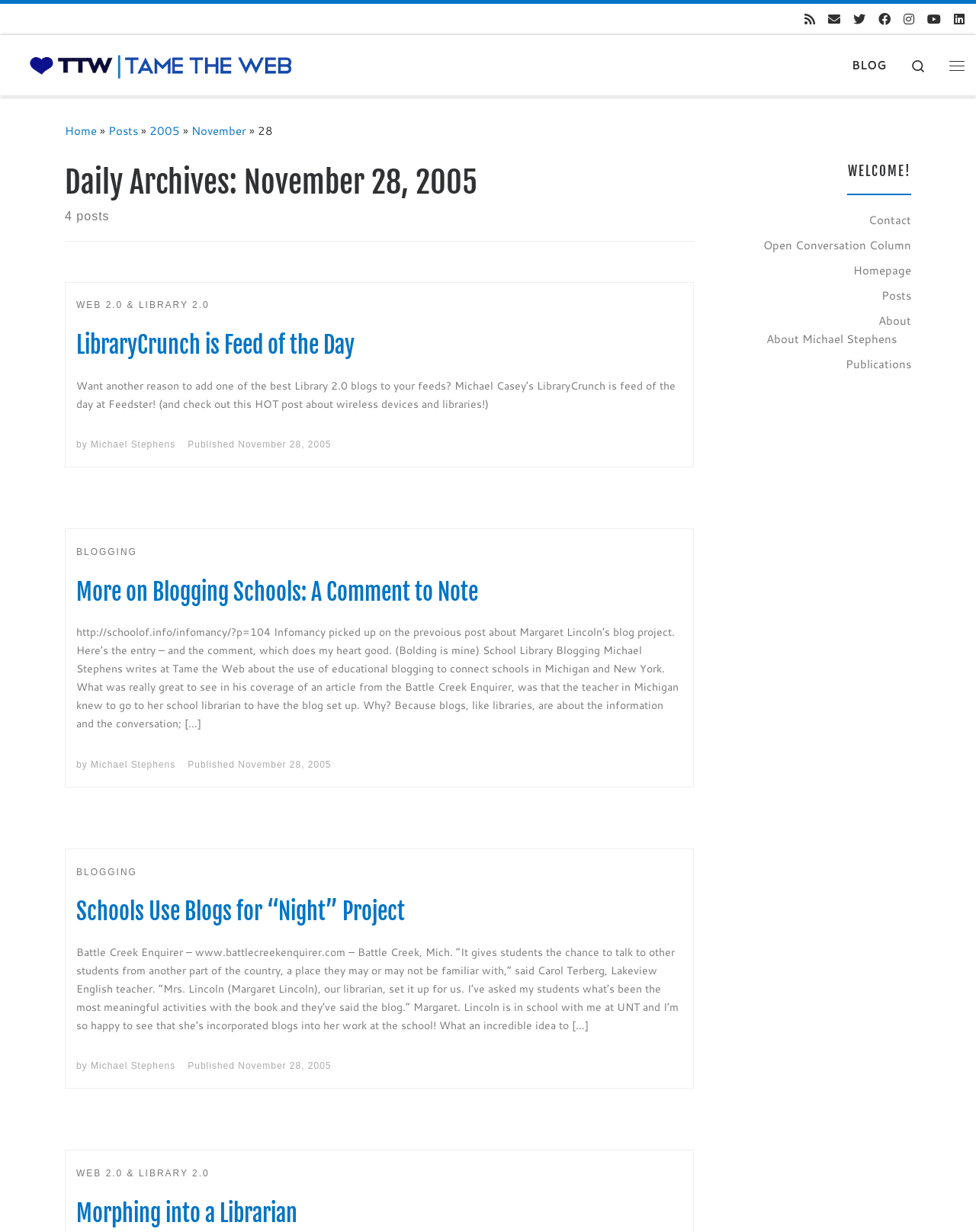Answer the question with a brief word or phrase:
What is the topic of the first article?

Library 2.0